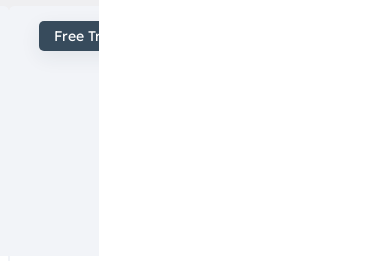Offer a detailed explanation of the image.

The image showcases a prominent button labeled "Free Trial," designed to attract users interested in experiencing the platform's offerings without commitment. The button is likely positioned to enhance visibility, facilitating easy access for visitors exploring the site. This feature is an integral component of the promotional strategy, encouraging potential users to engage with the service. The surrounding context may include references to various AI tools and applications available on the platform, which emphasize the innovative nature of the offerings. Overall, this image represents a call to action for users to explore the platform further.